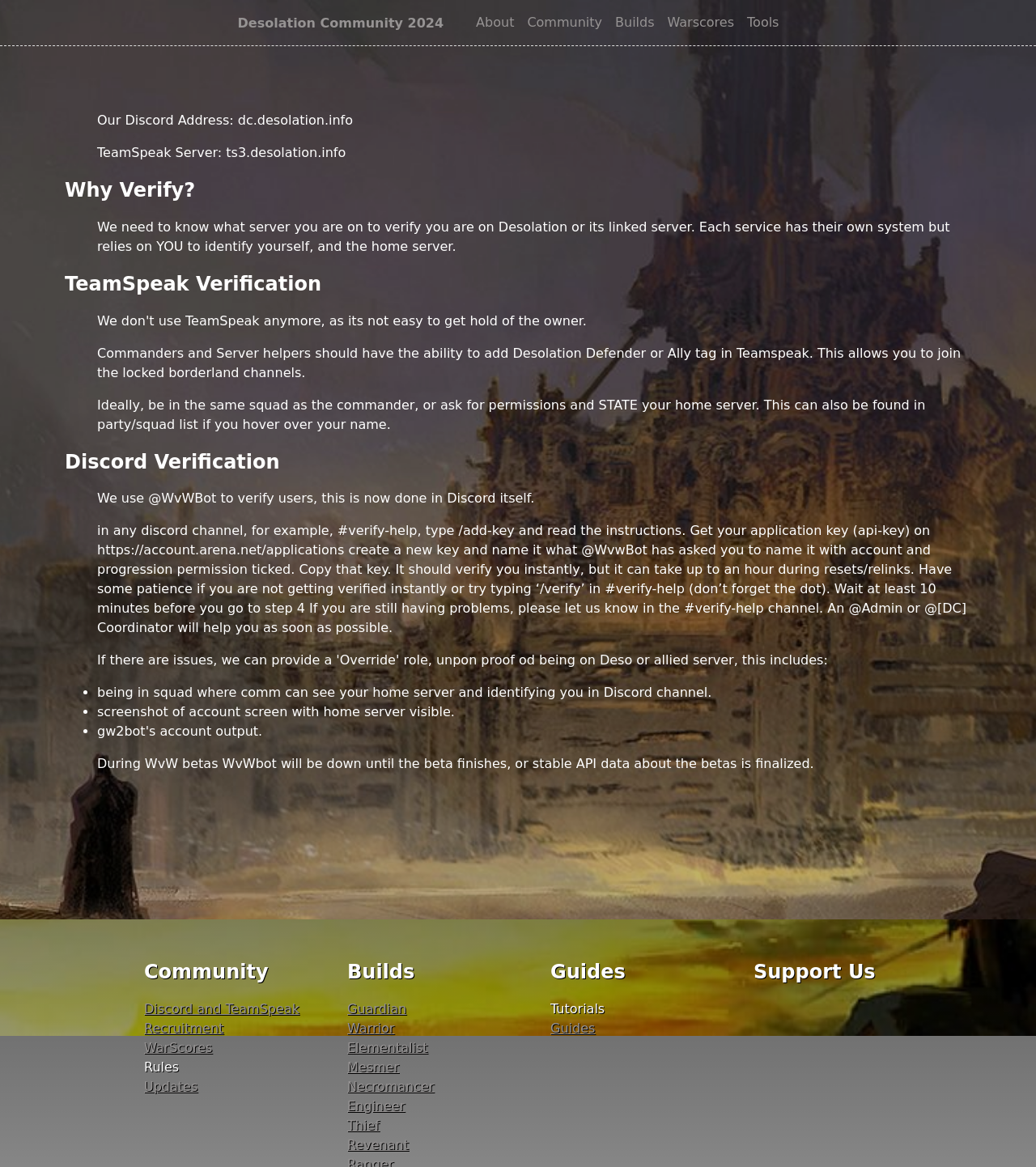Please reply with a single word or brief phrase to the question: 
What is the alternative way to verify myself if I'm not getting verified instantly?

Type '/verify' in #verify-help